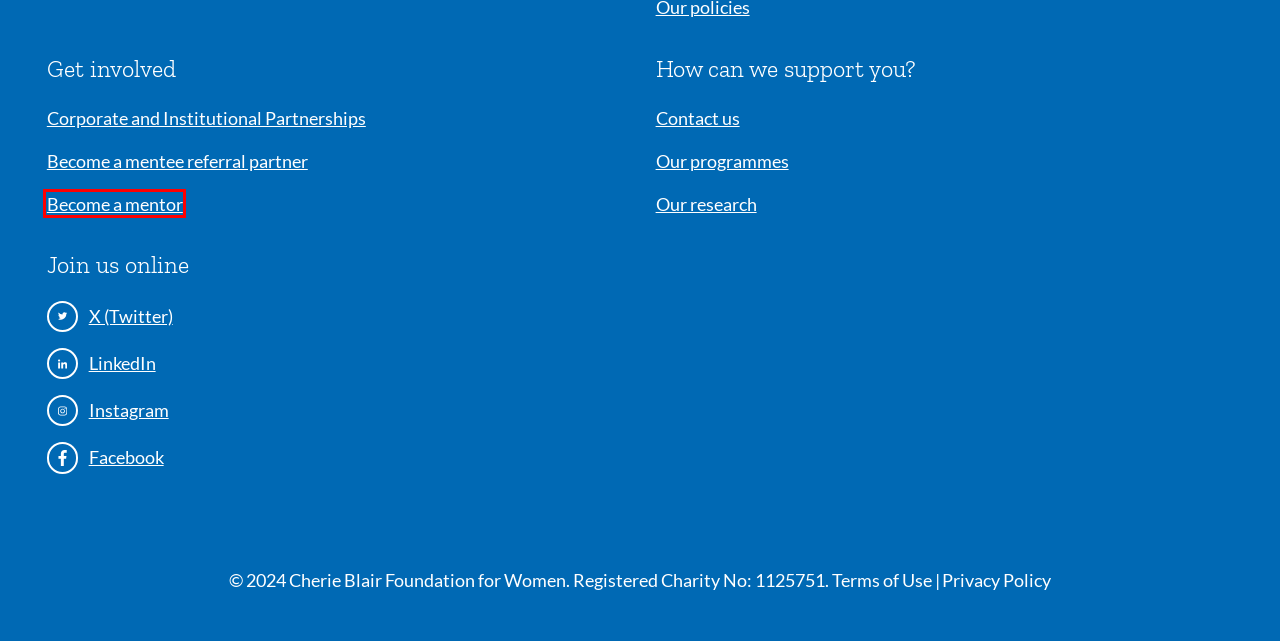With the provided webpage screenshot containing a red bounding box around a UI element, determine which description best matches the new webpage that appears after clicking the selected element. The choices are:
A. Mailchimp's Legal Policies | Mailchimp
B. Become a mentor - Cherie Blair Foundation for Women
C. Become a mentee referral partner - Cherie Blair Foundation for Women
D. Contact us - Cherie Blair Foundation for Women
E. Road to Leadership - Cherie Blair Foundation for Women
F. Our research - Cherie Blair Foundation for Women
G. Privacy Policy - Cherie Blair Foundation for Women
H. Corporate and Institutional Partnerships - Cherie Blair Foundation for Women

B